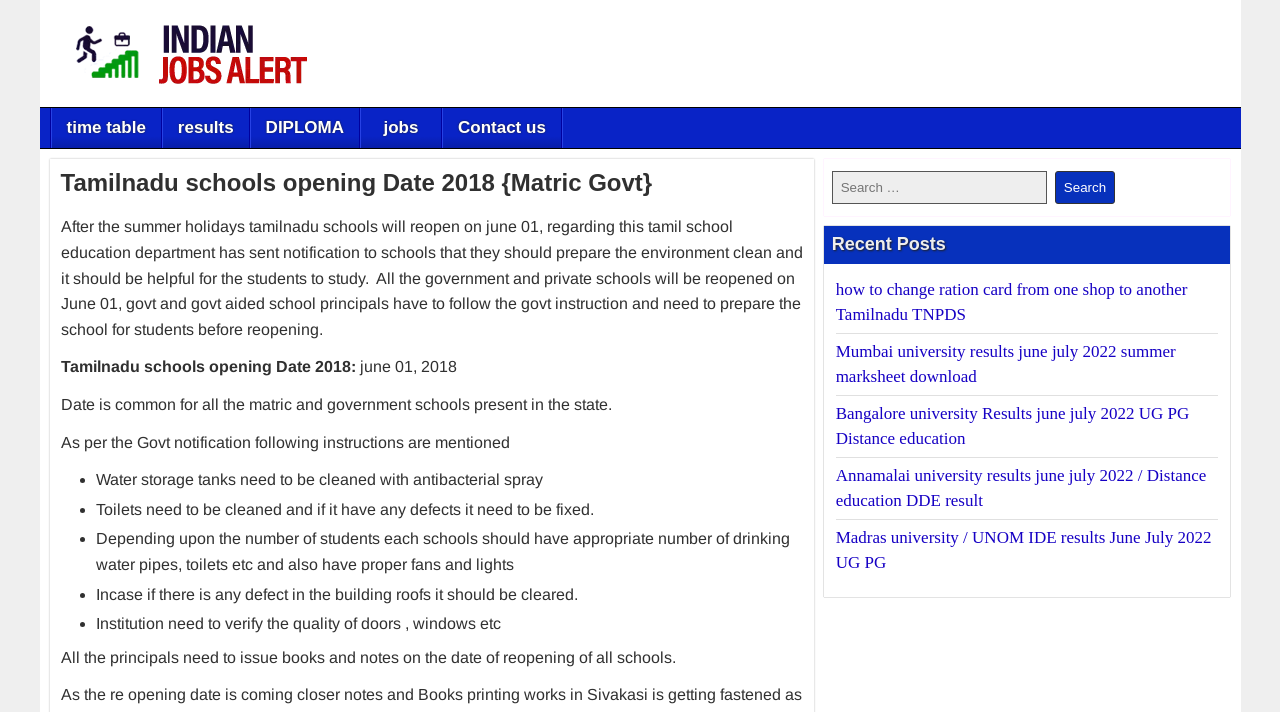Identify and provide the main heading of the webpage.

Tamilnadu schools opening Date 2018 {Matric Govt}